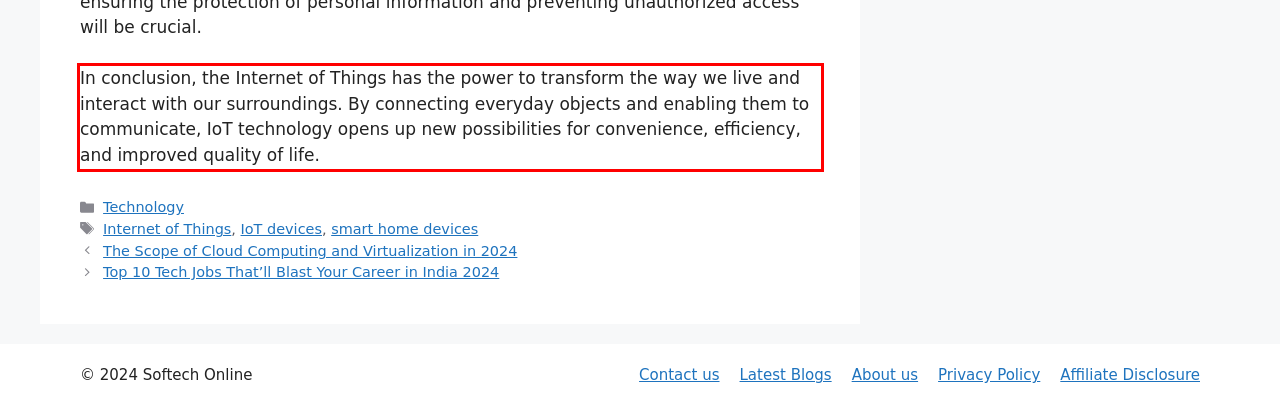You are given a screenshot of a webpage with a UI element highlighted by a red bounding box. Please perform OCR on the text content within this red bounding box.

In conclusion, the Internet of Things has the power to transform the way we live and interact with our surroundings. By connecting everyday objects and enabling them to communicate, IoT technology opens up new possibilities for convenience, efficiency, and improved quality of life.